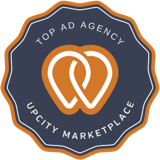Provide a short, one-word or phrase answer to the question below:
What color is the outline of the badge?

Orange